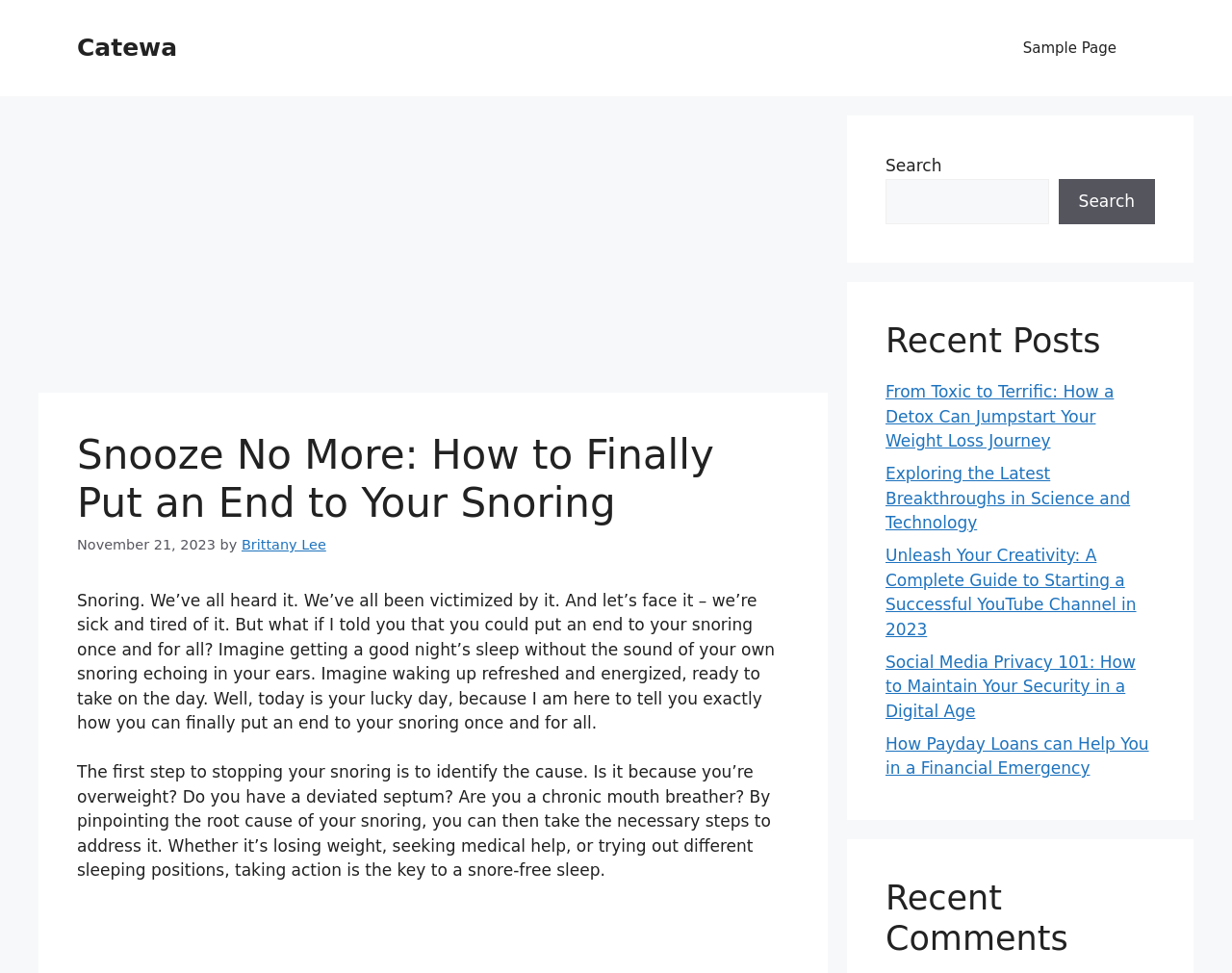Identify the bounding box coordinates for the region to click in order to carry out this instruction: "Search for something". Provide the coordinates using four float numbers between 0 and 1, formatted as [left, top, right, bottom].

[0.719, 0.183, 0.851, 0.23]